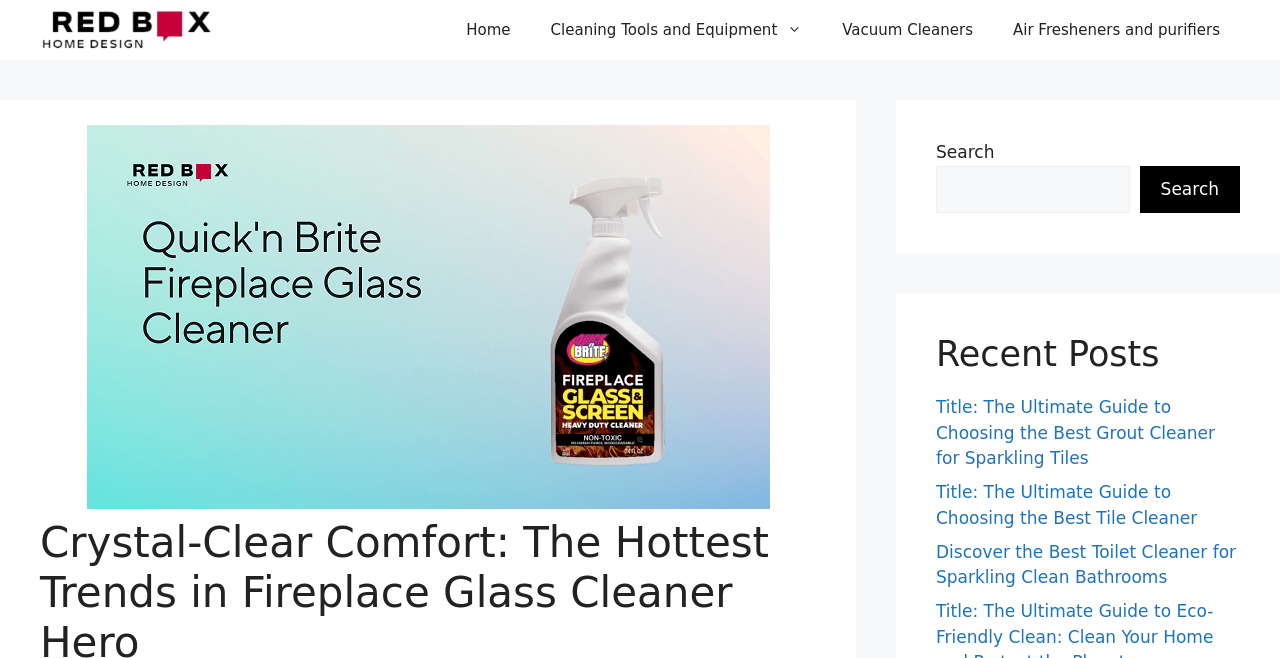Specify the bounding box coordinates of the area that needs to be clicked to achieve the following instruction: "Learn about air fresheners and purifiers".

[0.776, 0.0, 0.969, 0.091]